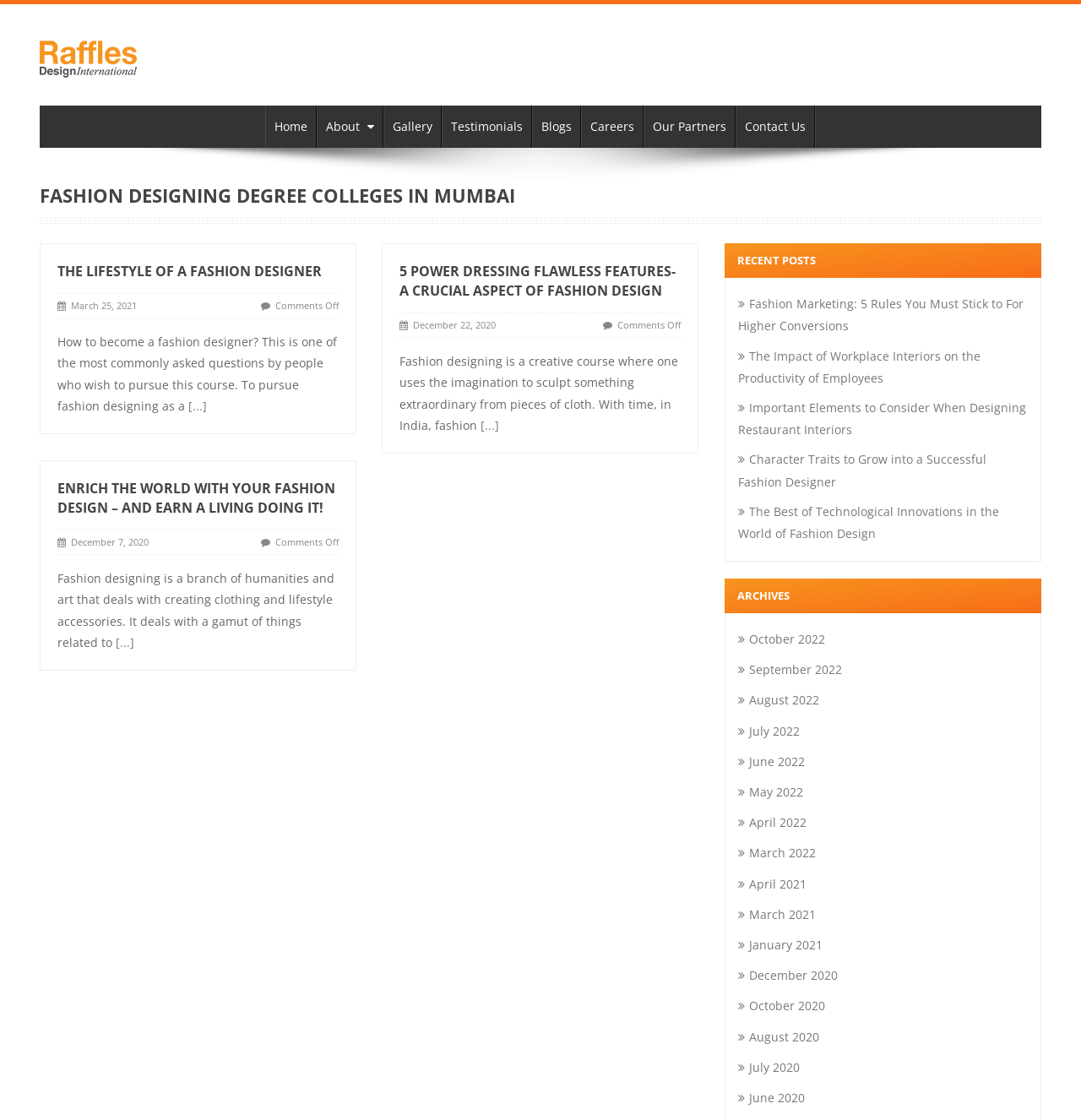Using a single word or phrase, answer the following question: 
What is the topic of the article '5 POWER DRESSING FLAWLESS FEATURES-A CRUCIAL ASPECT OF FASHION DESIGN'?

Fashion design